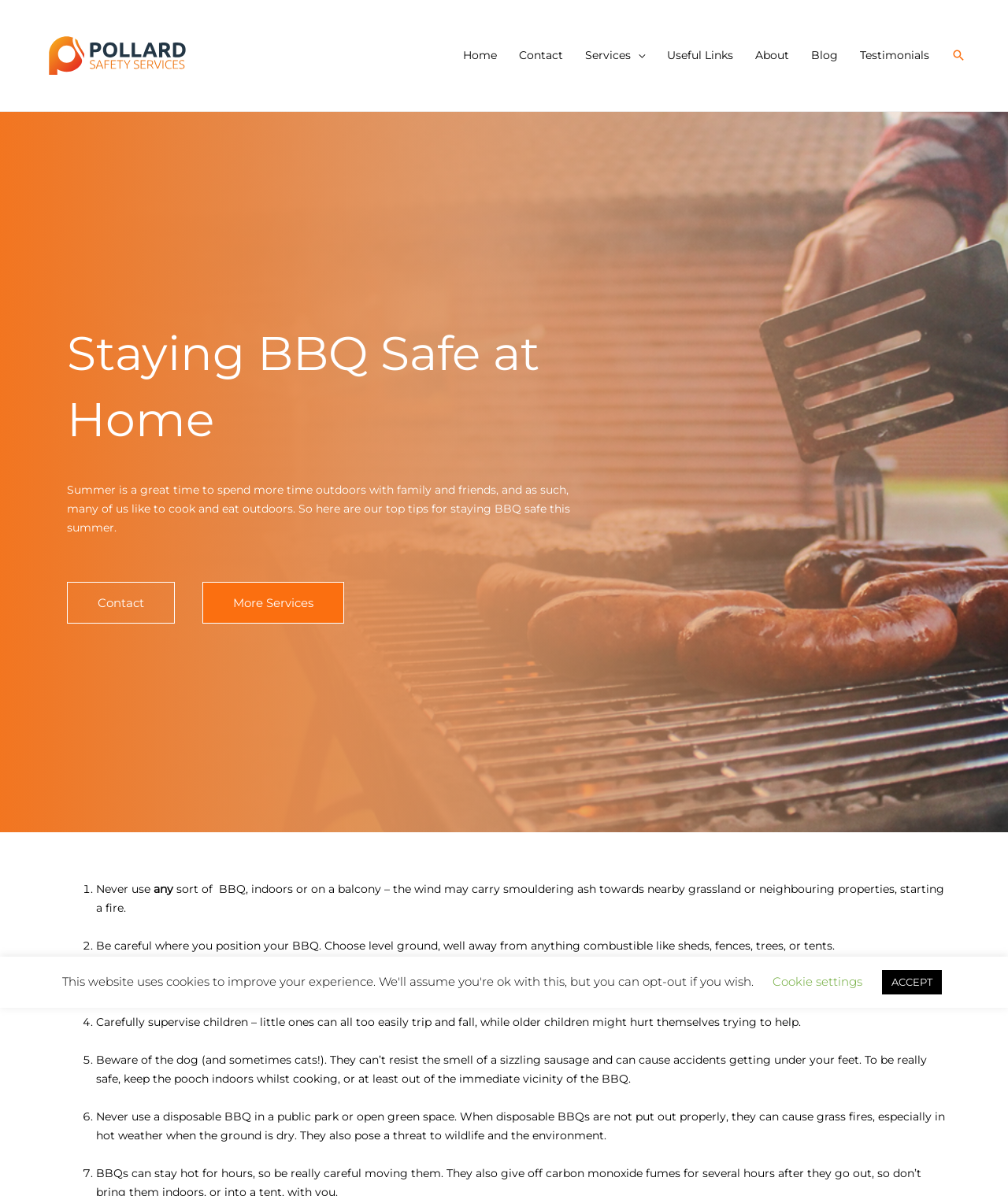Provide a one-word or one-phrase answer to the question:
How many list markers are there?

7